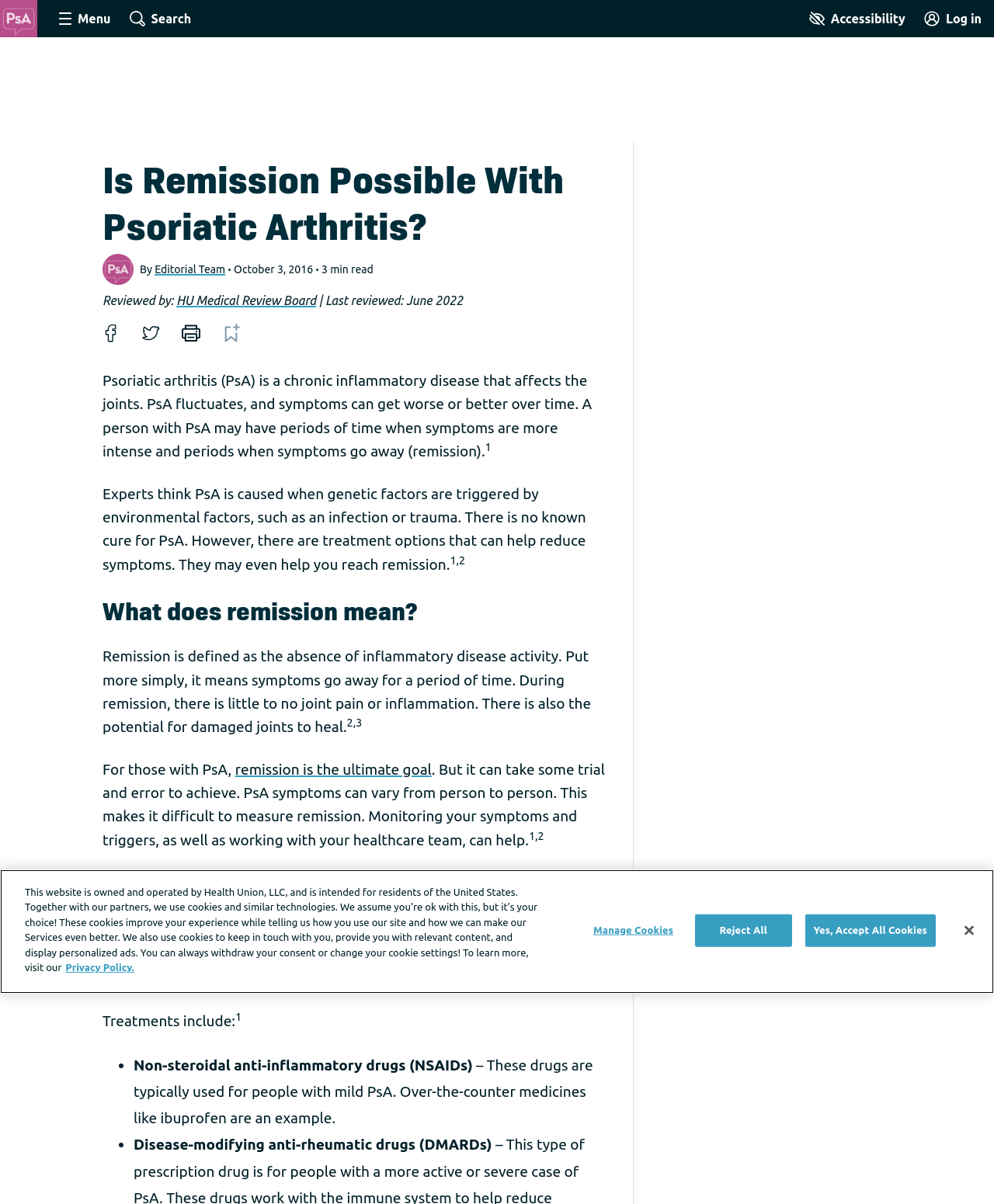Who reviewed the article?
Look at the image and construct a detailed response to the question.

The webpage mentions that the article was reviewed by the HU Medical Review Board, which is a medical review board that ensures the accuracy and reliability of the content.